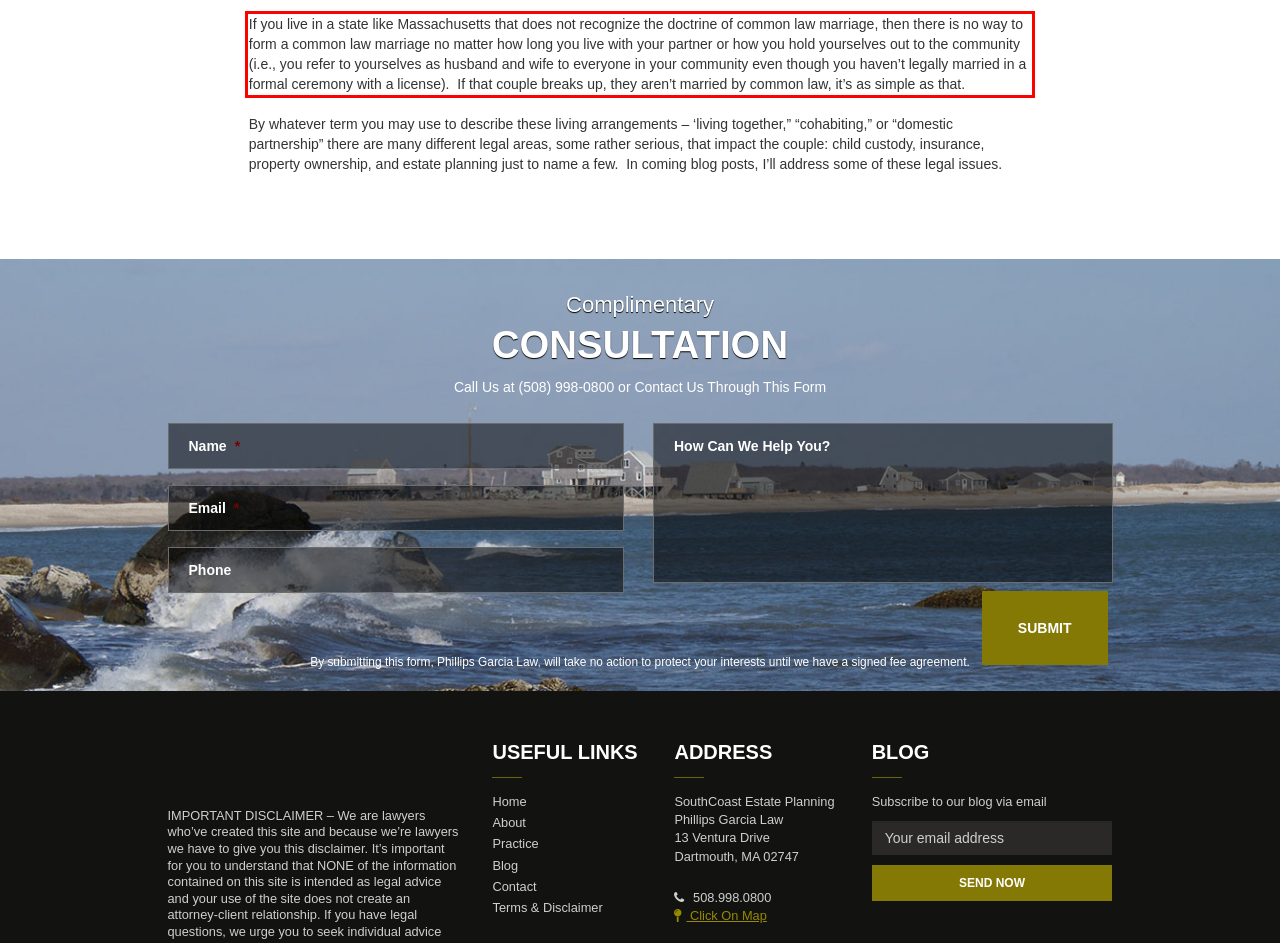In the given screenshot, locate the red bounding box and extract the text content from within it.

If you live in a state like Massachusetts that does not recognize the doctrine of common law marriage, then there is no way to form a common law marriage no matter how long you live with your partner or how you hold yourselves out to the community (i.e., you refer to yourselves as husband and wife to everyone in your community even though you haven’t legally married in a formal ceremony with a license). If that couple breaks up, they aren’t married by common law, it’s as simple as that.